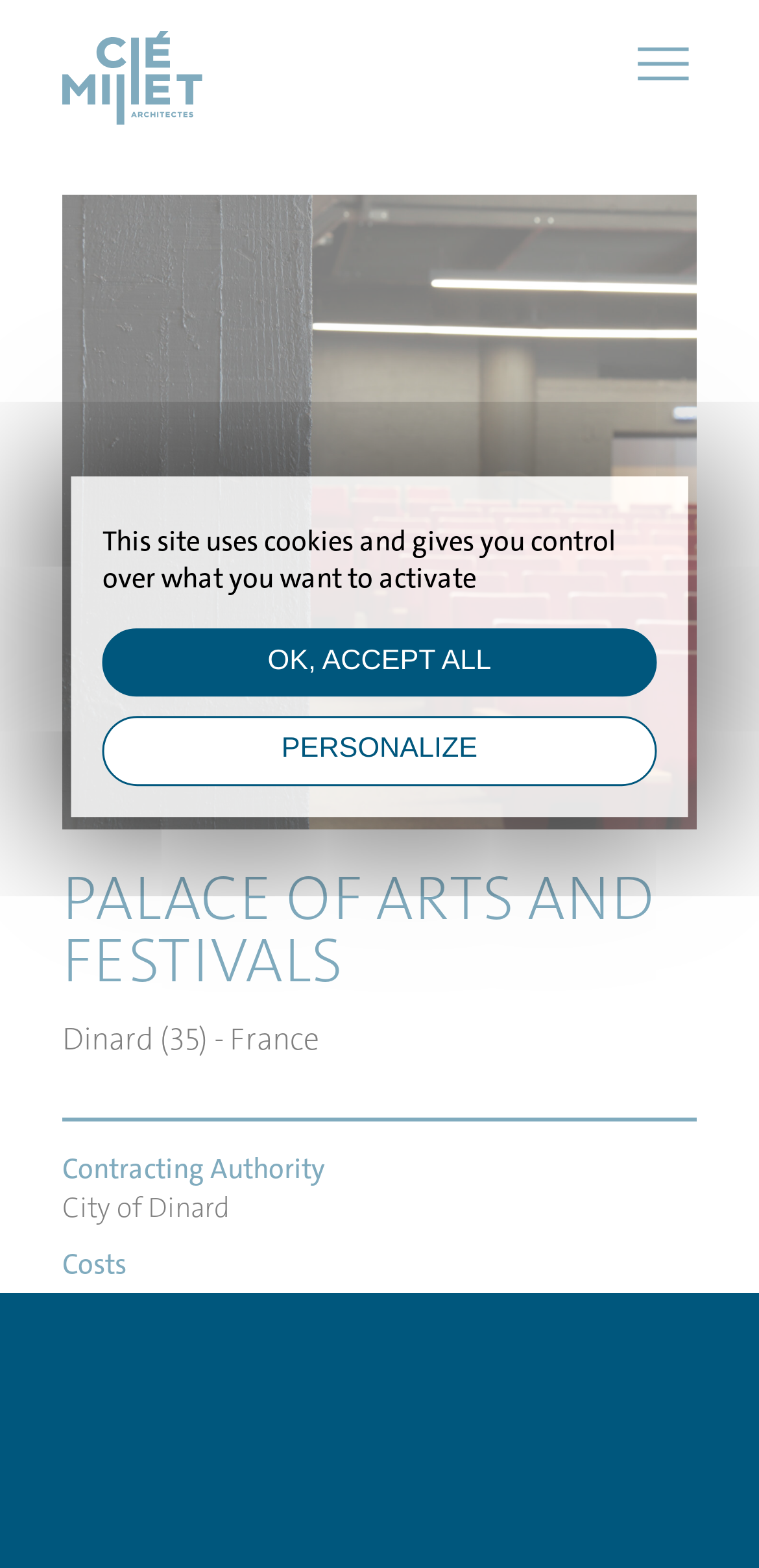Using the image as a reference, answer the following question in as much detail as possible:
How many navigation links are there in the top menu?

I found the answer by looking at the link elements in the top menu, which are 'HOME', 'PROJECTS', 'AGENCY', 'NEWS', and 'CONTACT'. There are 5 navigation links in total.